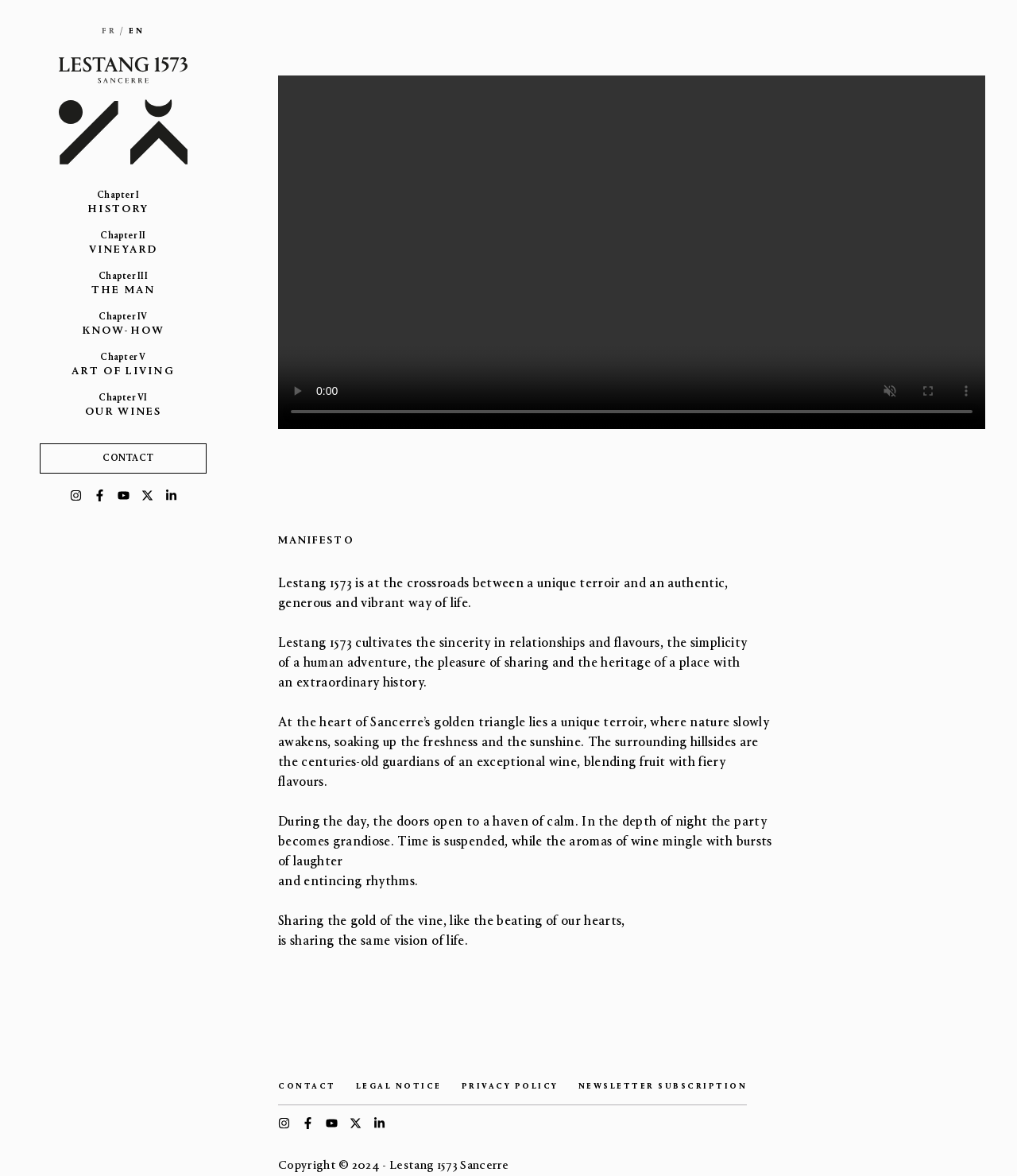Carefully examine the image and provide an in-depth answer to the question: How many social media links are there in the footer?

In the footer section of the webpage, there are five social media links, namely Instagram, Facebook, YouTube, Twitter, and LinkedIn, which can be found by examining the link elements with the corresponding text.